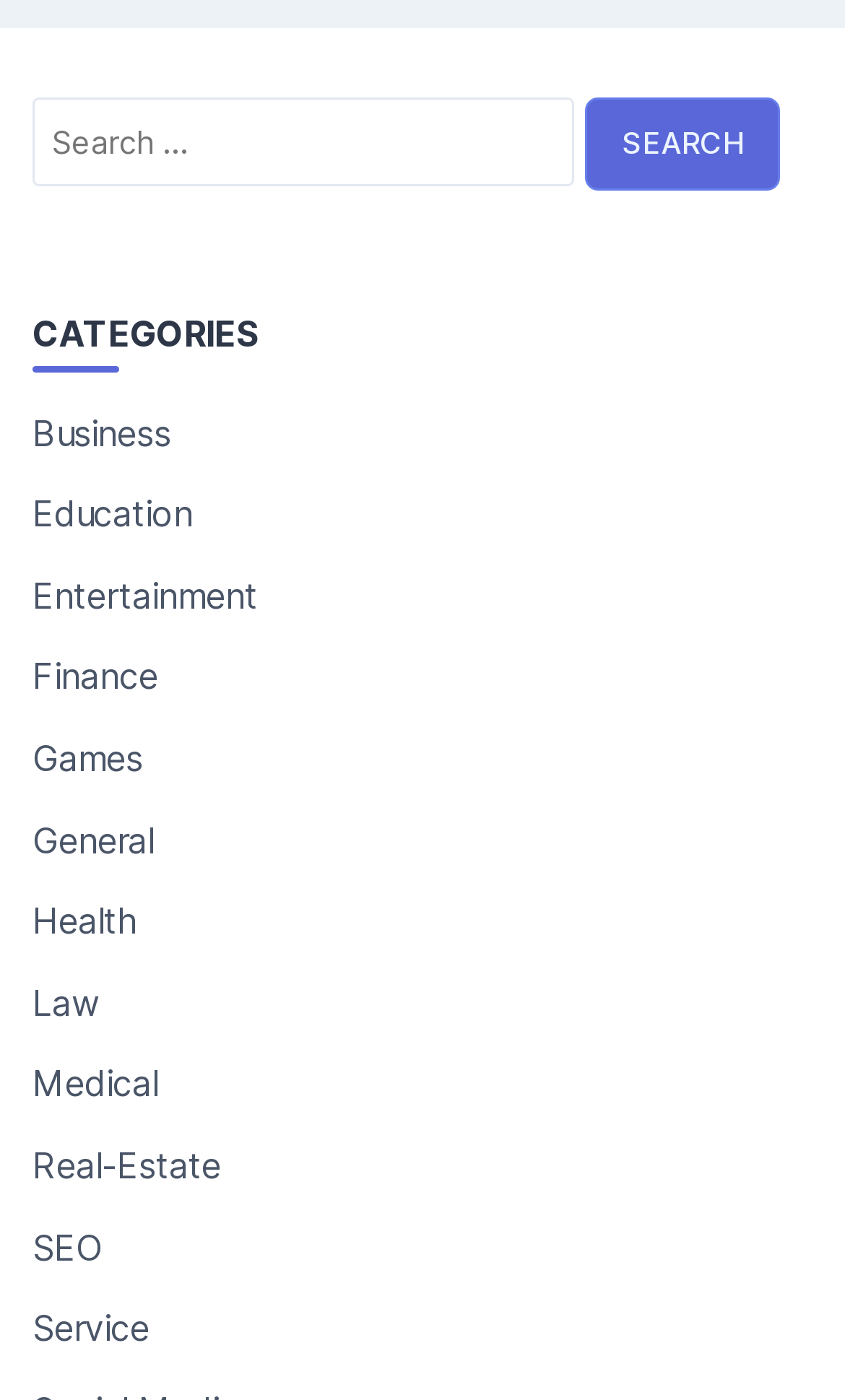Locate the bounding box coordinates of the element that should be clicked to fulfill the instruction: "Search for something".

[0.038, 0.07, 0.962, 0.146]